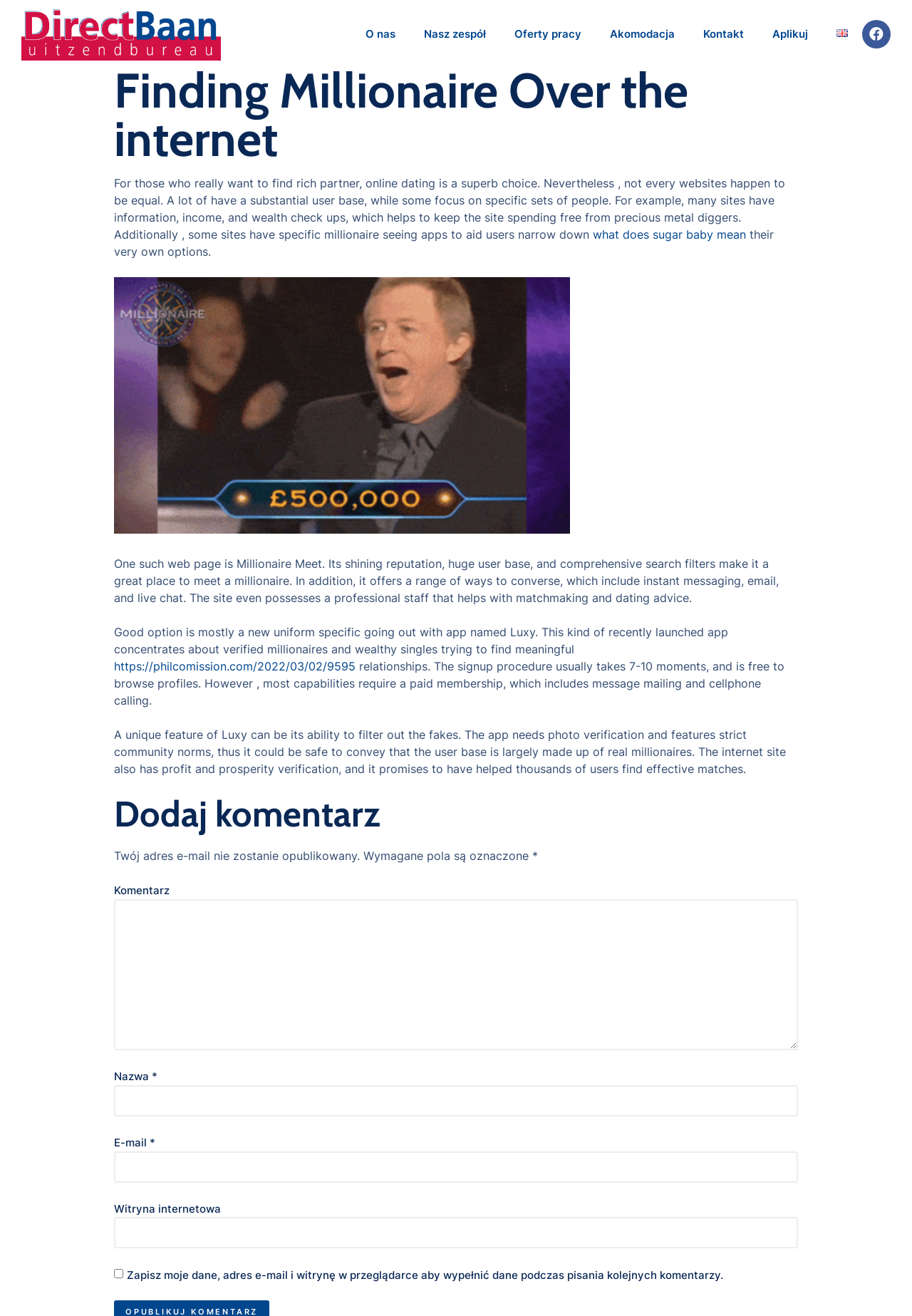Respond to the following question with a brief word or phrase:
What is the feature of Luxy app that filters out fakes?

Photo verification